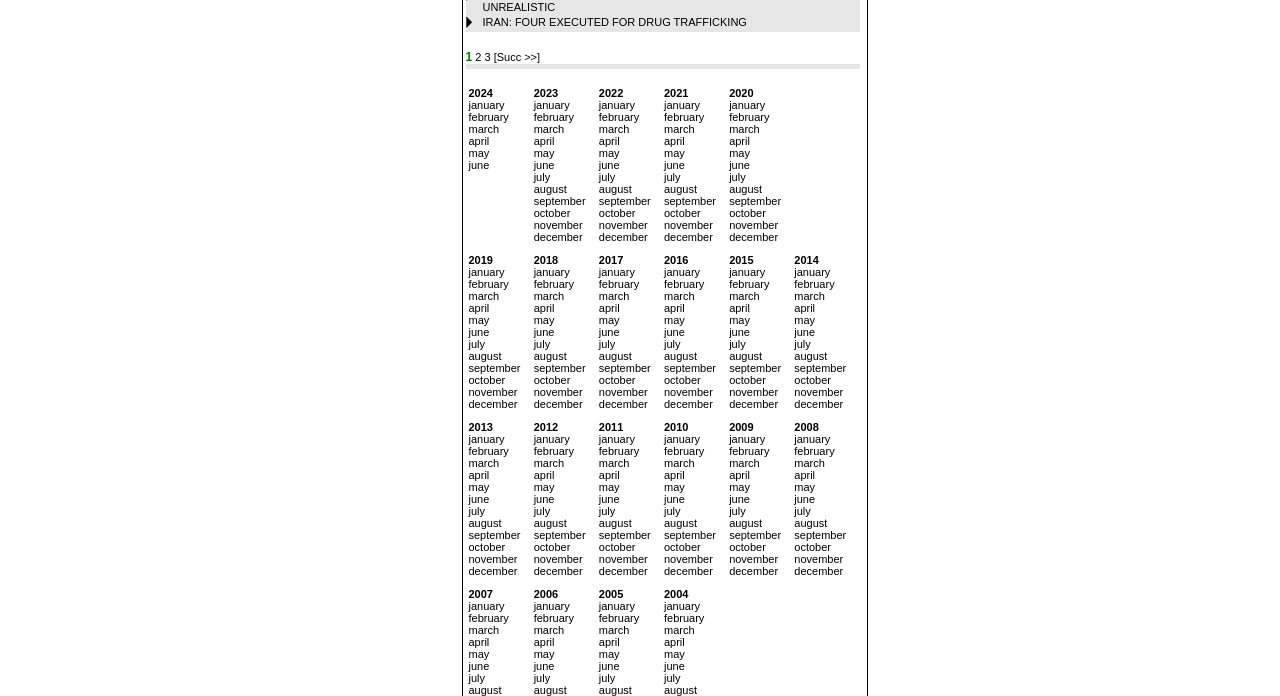Based on the description "september", find the bounding box of the specified UI element.

[0.621, 0.52, 0.661, 0.537]